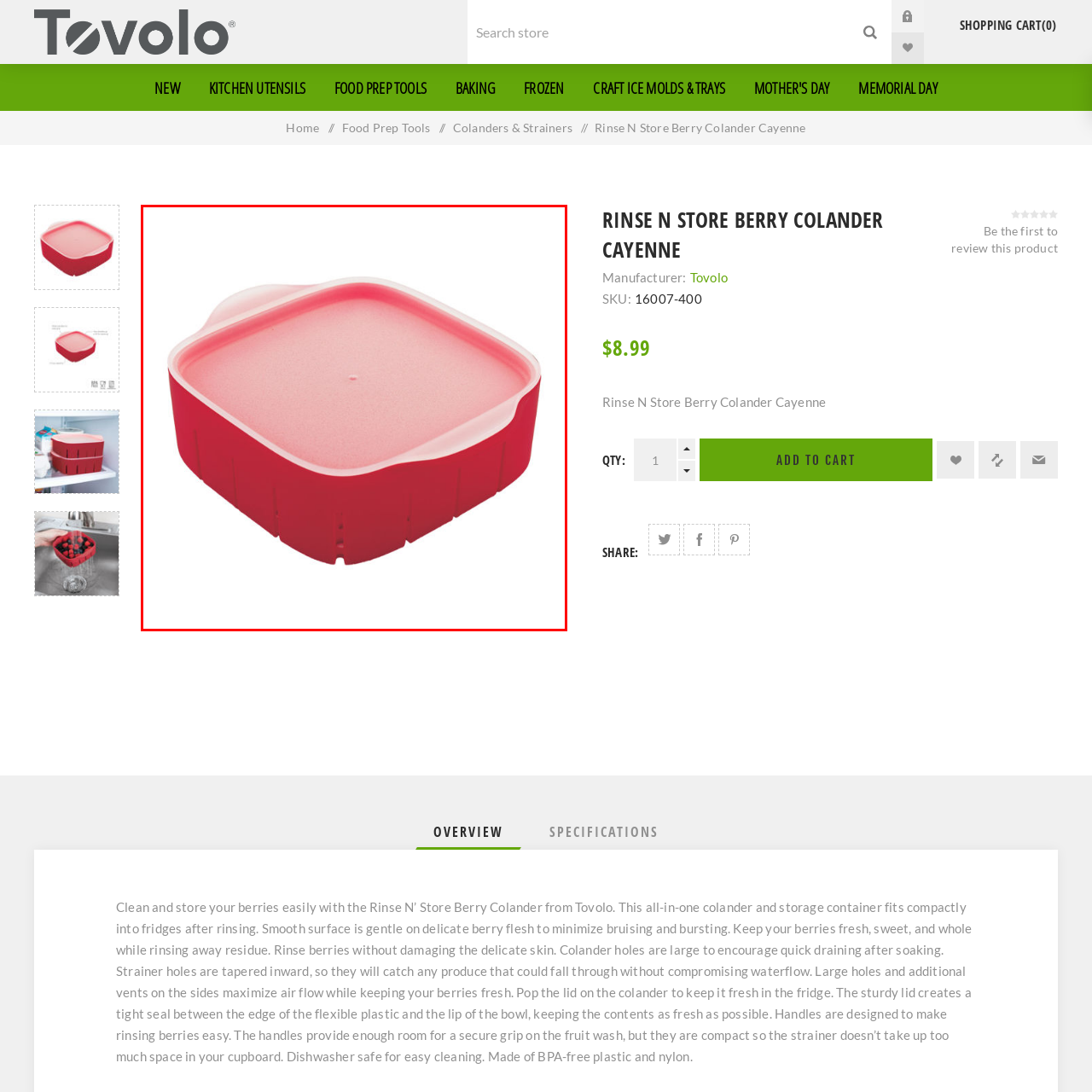Direct your attention to the image marked by the red boundary, What is the purpose of the large drainage holes? Provide a single word or phrase in response.

Quick water removal